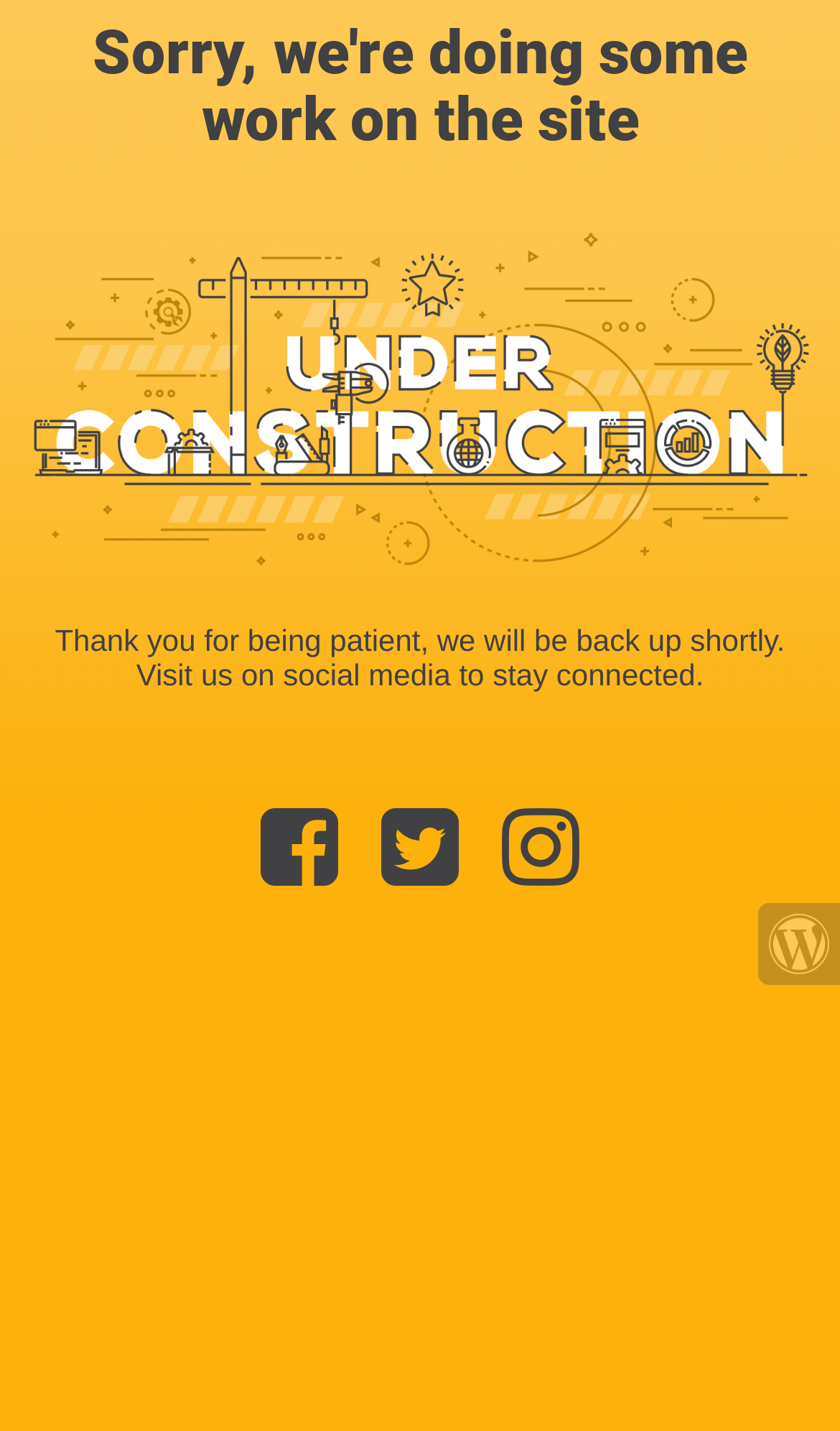How many social media links are present?
Respond to the question with a single word or phrase according to the image.

4